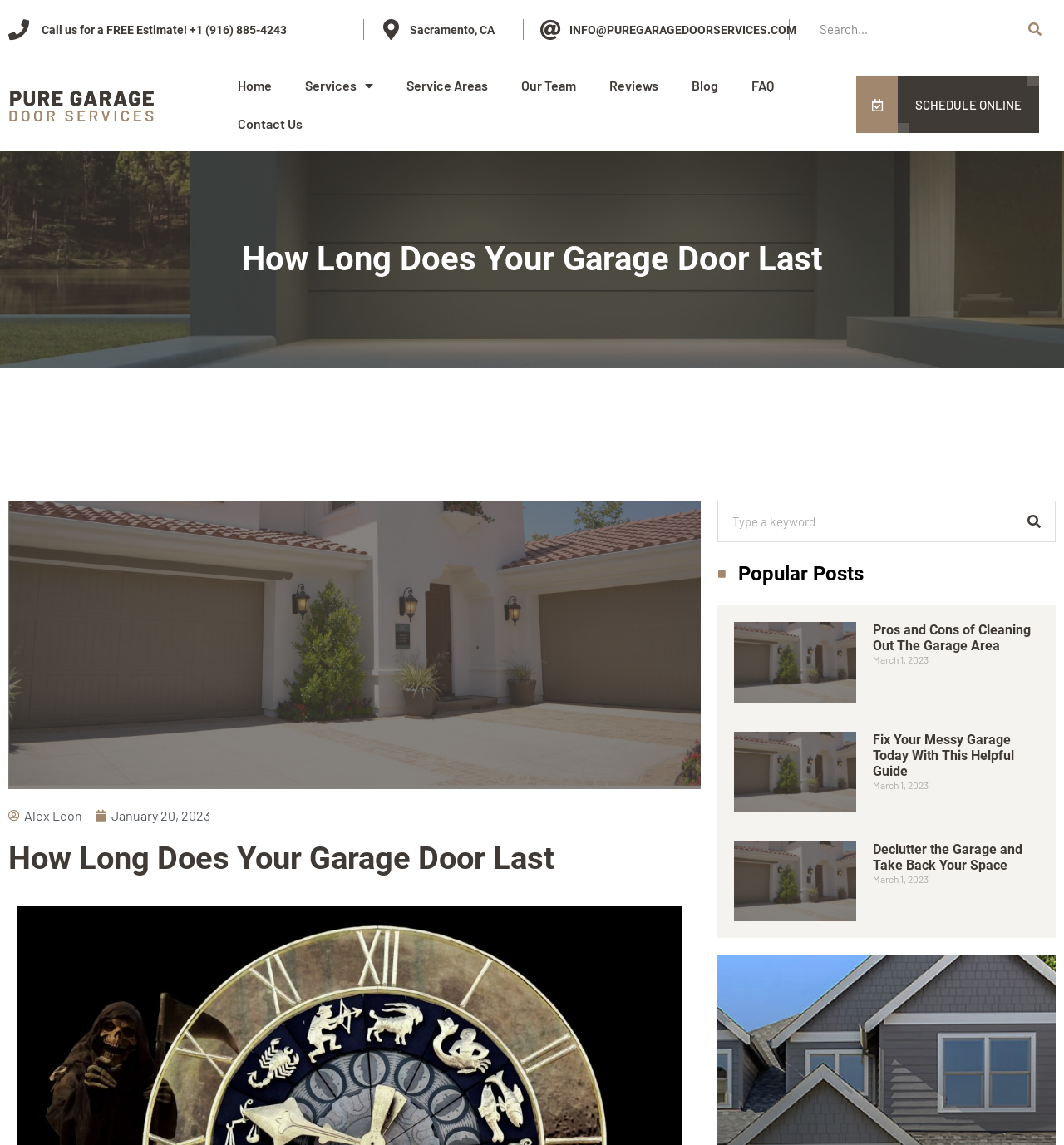Locate the bounding box coordinates of the element to click to perform the following action: 'Click on the 'Geeky Gadgets' link'. The coordinates should be given as four float values between 0 and 1, in the form of [left, top, right, bottom].

None